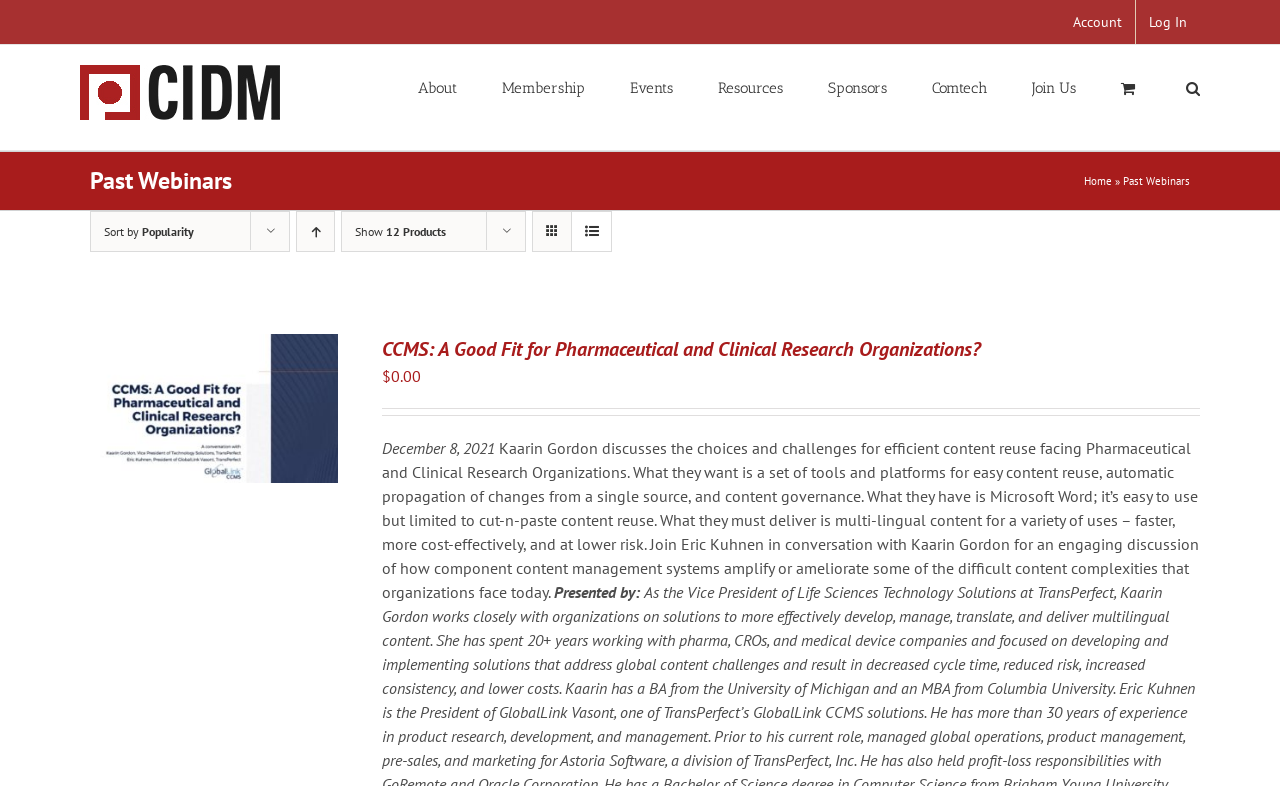Please specify the bounding box coordinates of the clickable section necessary to execute the following command: "View the About page".

[0.327, 0.057, 0.357, 0.164]